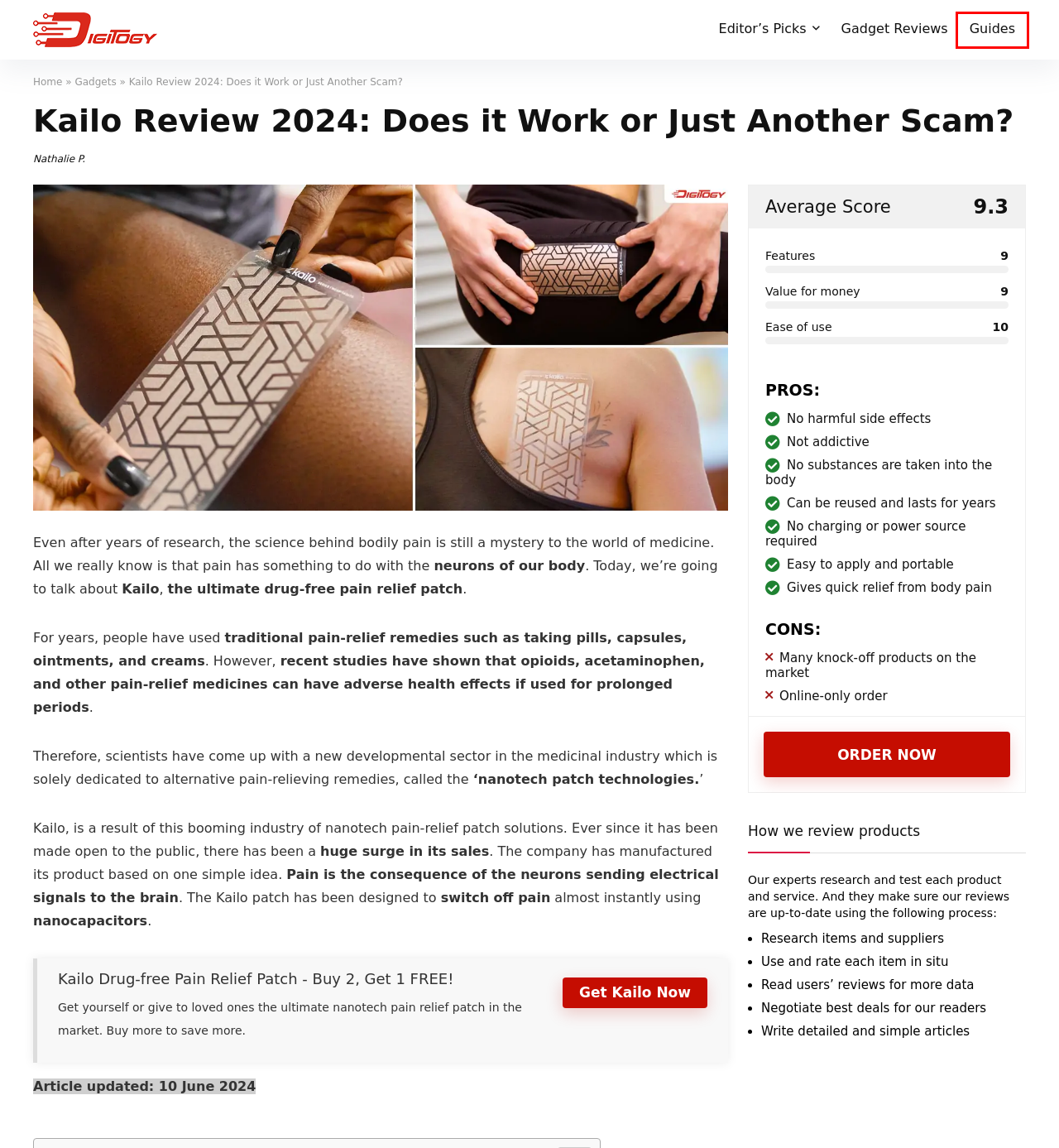Given a webpage screenshot with a red bounding box around a particular element, identify the best description of the new webpage that will appear after clicking on the element inside the red bounding box. Here are the candidates:
A. Editor’s Picks 2024 | Digitogy.eu
B. Digitogy.eu
C. Contact Us | Digitogy.eu
D. Guides | Digitogy.eu
E. The Best Gadgets for your Day To Day Life in 2024 | Digitogy.eu
F. Digitogy.eu: The best gadget website in 2024
G. About Us | Digitogy.eu
H. Nathalie P., Author at Digitogy.eu

D